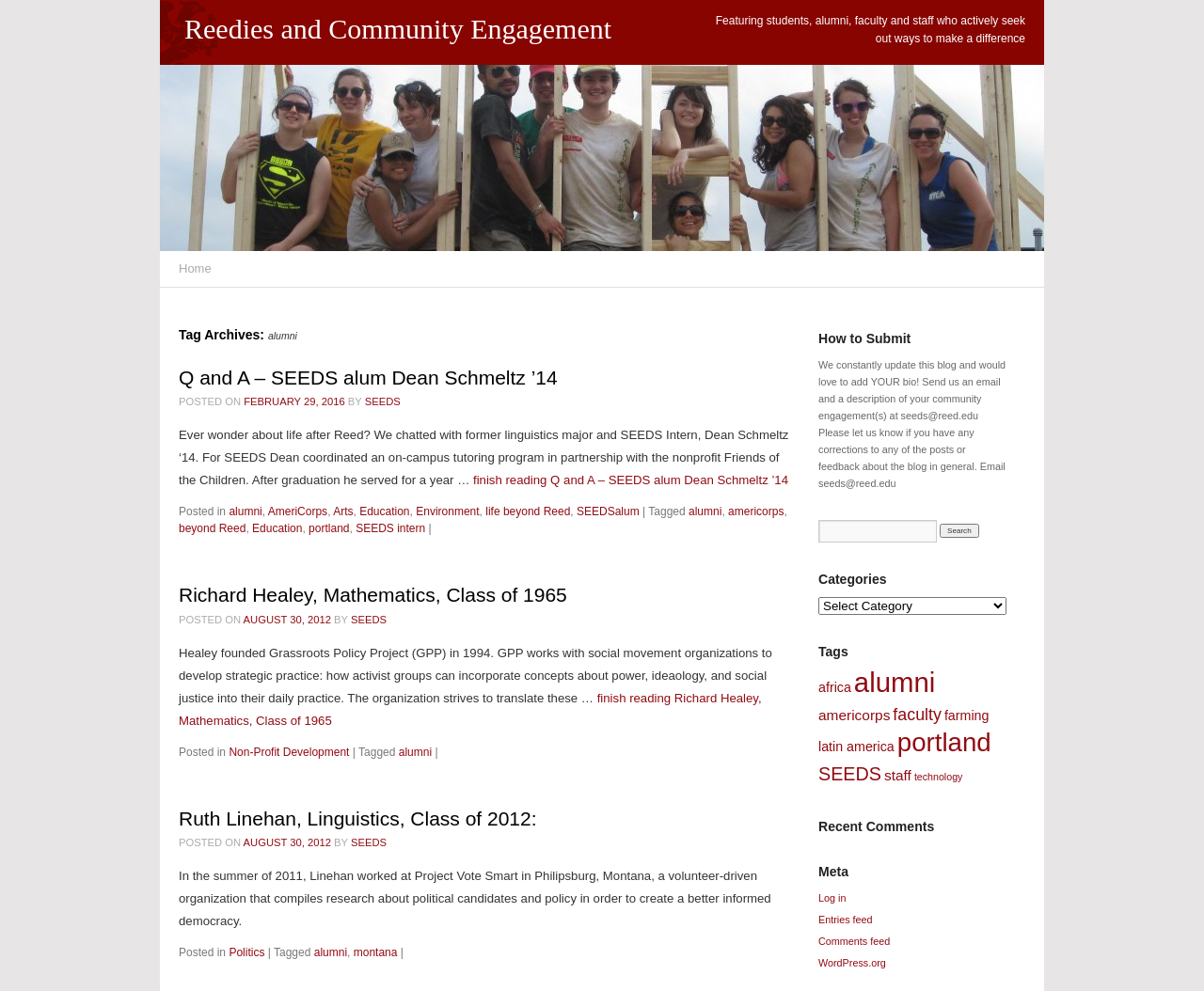What is the purpose of the SEEDS blog?
Answer the question with as much detail as you can, using the image as a reference.

Based on the webpage content, I can see that the SEEDS blog is intended to feature stories of students, alumni, faculty, and staff who are actively seeking ways to make a difference. The blog has multiple sections with headings and links related to community engagement and social causes.